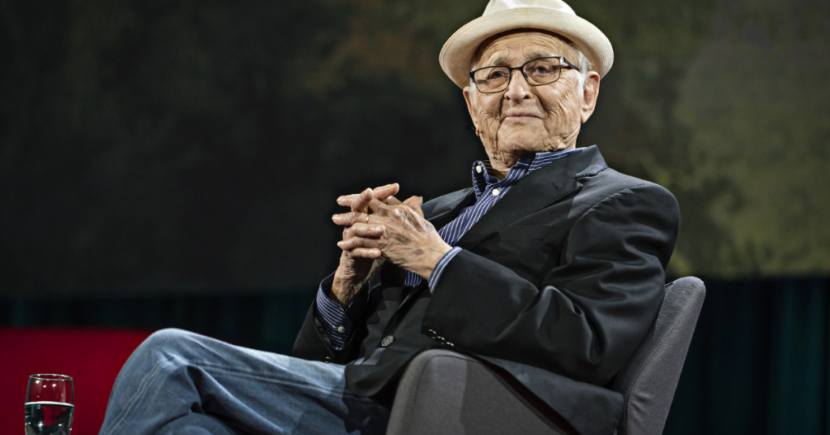Present a detailed portrayal of the image.

The image features Norman Lear, a renowned television producer and writer, captured in a reflective pose while seated in a modern, elegantly designed chair. Dressed in a classic black blazer and a light blue shirt with rolled-up sleeves, he exudes a sense of timeless style, complemented by his signature white hat. The background suggests a warm, muted color palette, likely indicating a setting suitable for a discussion or interview, reflecting his impactful career in television, including the creation of iconic shows. This image resonates with the discussion surrounding his estimated net worth, reported to be around $200 million as of 2022, highlighting his significant contributions to the entertainment industry.